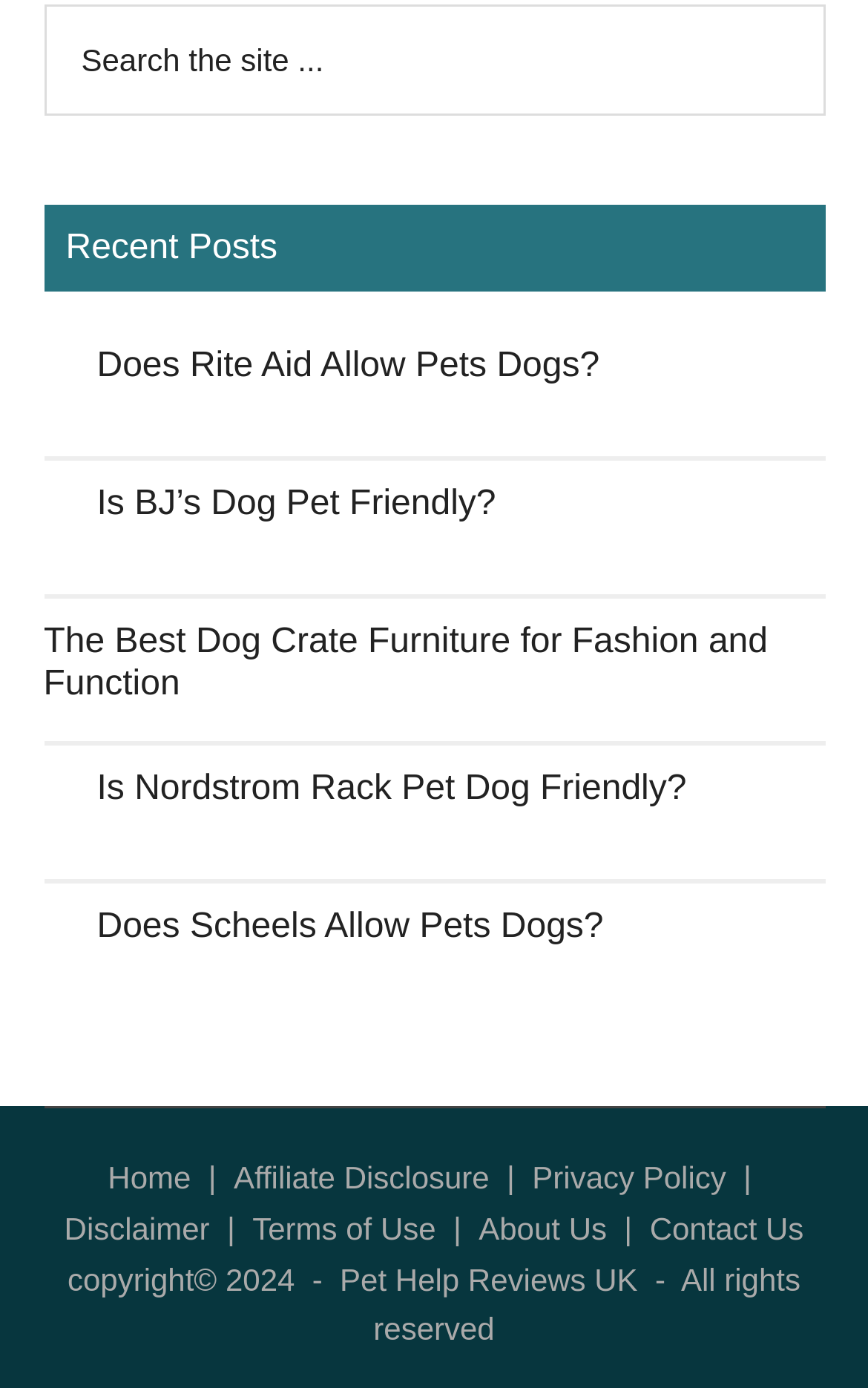Can you find the bounding box coordinates for the element to click on to achieve the instruction: "View 'About Us' page"?

[0.551, 0.872, 0.699, 0.898]